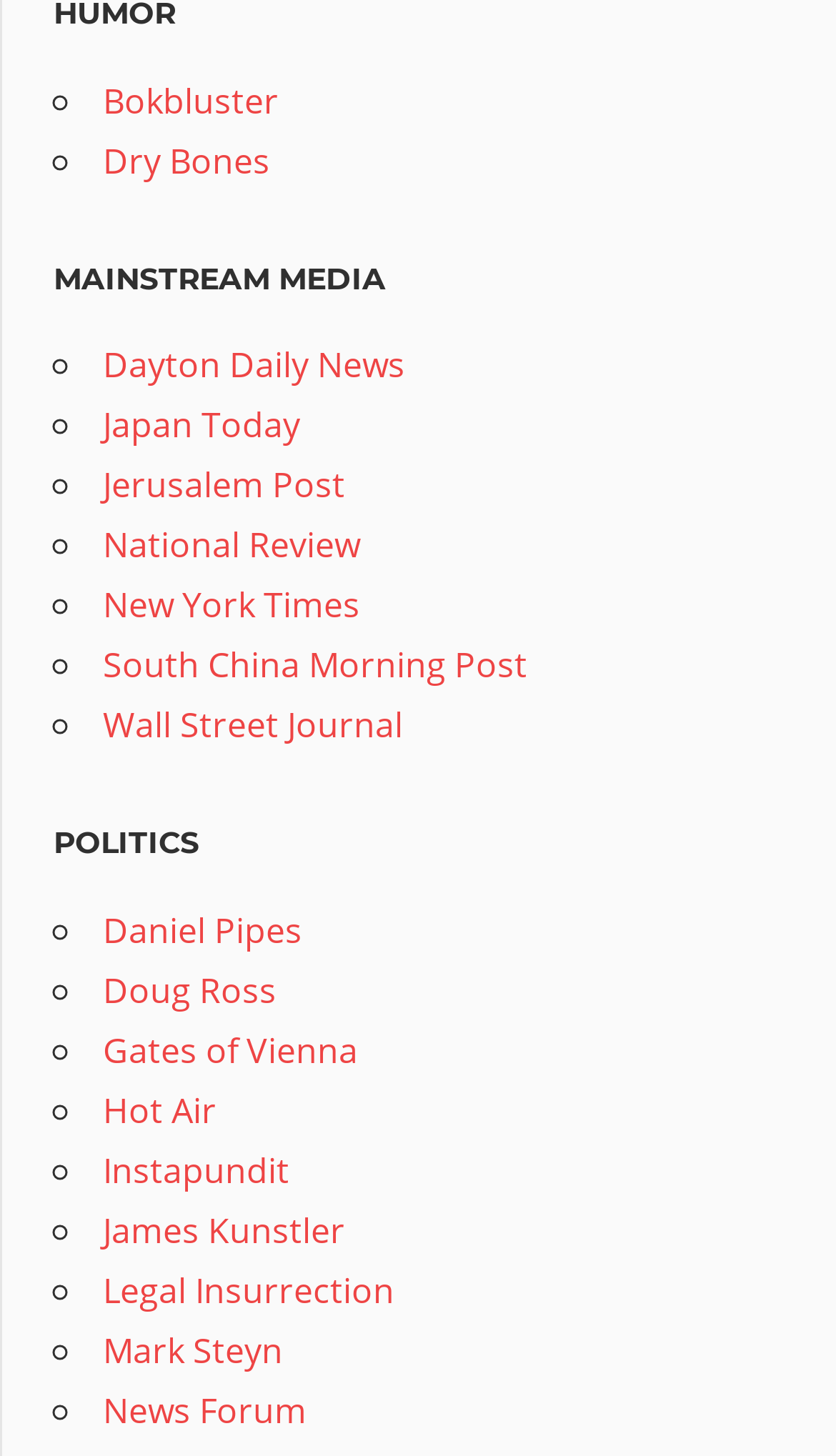Please identify the bounding box coordinates for the region that you need to click to follow this instruction: "Read about National Review".

[0.123, 0.358, 0.431, 0.39]